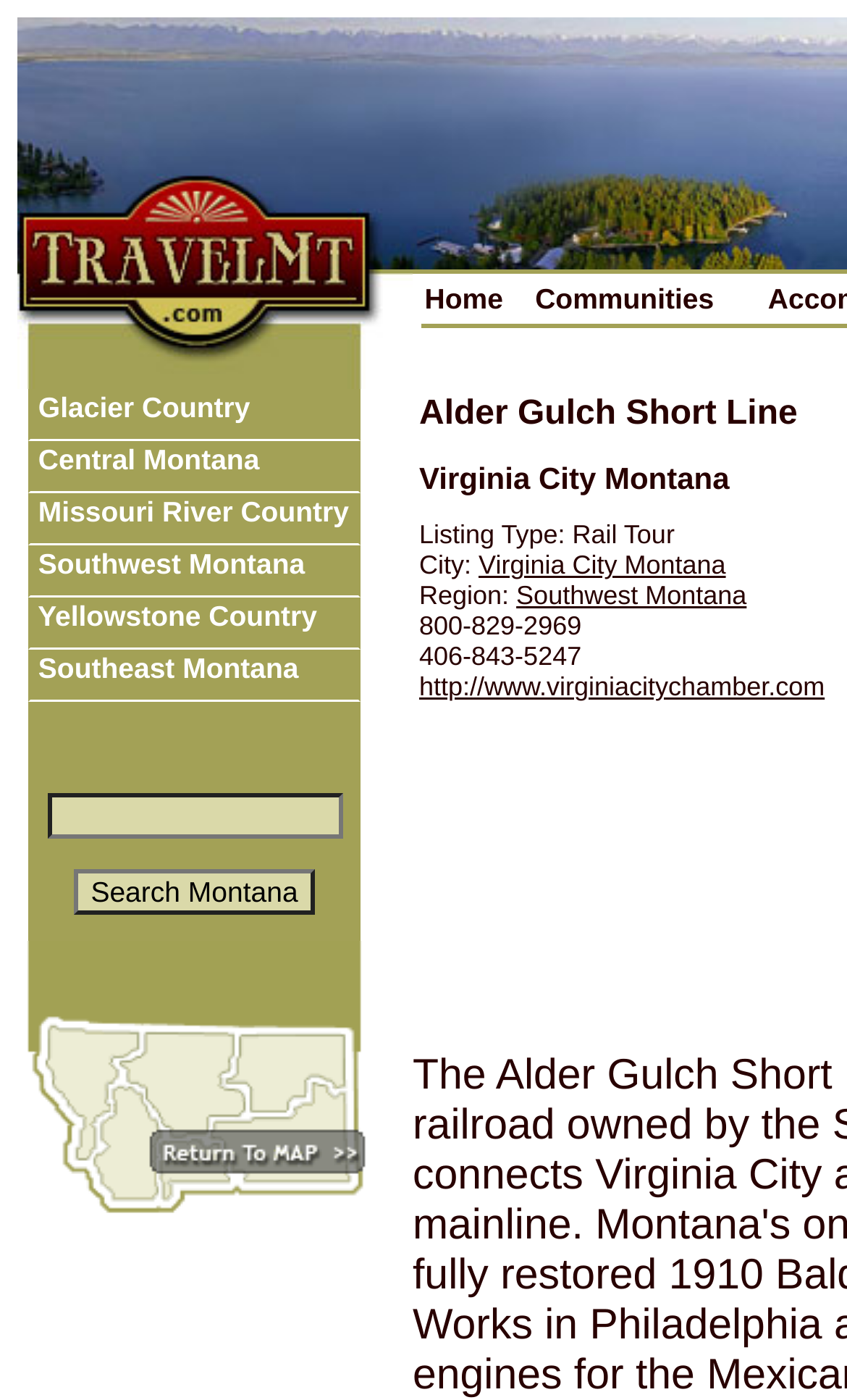Identify the bounding box of the HTML element described here: "Southeast Montana". Provide the coordinates as four float numbers between 0 and 1: [left, top, right, bottom].

[0.033, 0.464, 0.426, 0.501]